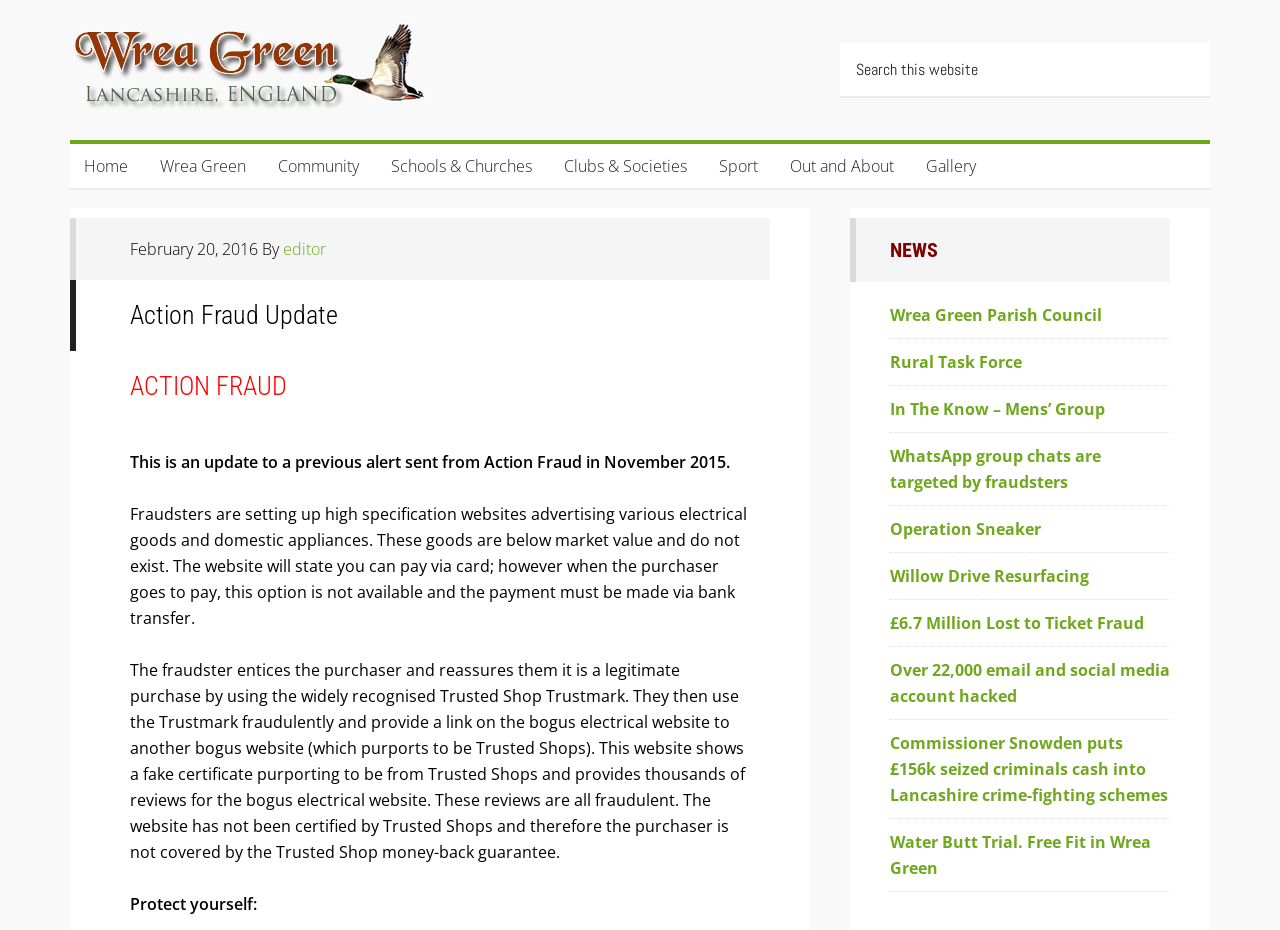Find the bounding box of the element with the following description: "Operation Sneaker". The coordinates must be four float numbers between 0 and 1, formatted as [left, top, right, bottom].

[0.695, 0.557, 0.813, 0.581]